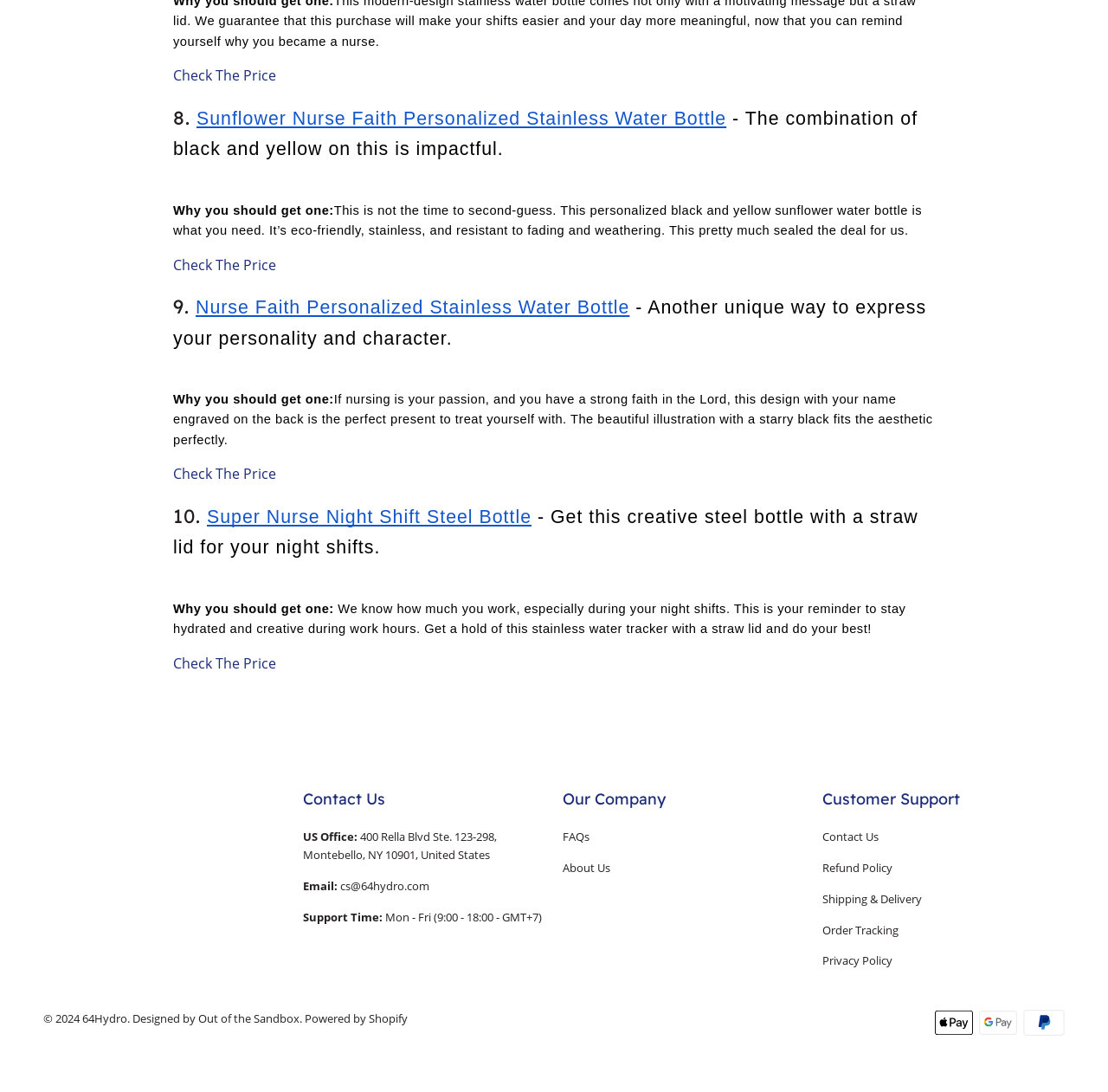Answer with a single word or phrase: 
What payment methods are accepted?

Apple Pay, Google Pay, PayPal